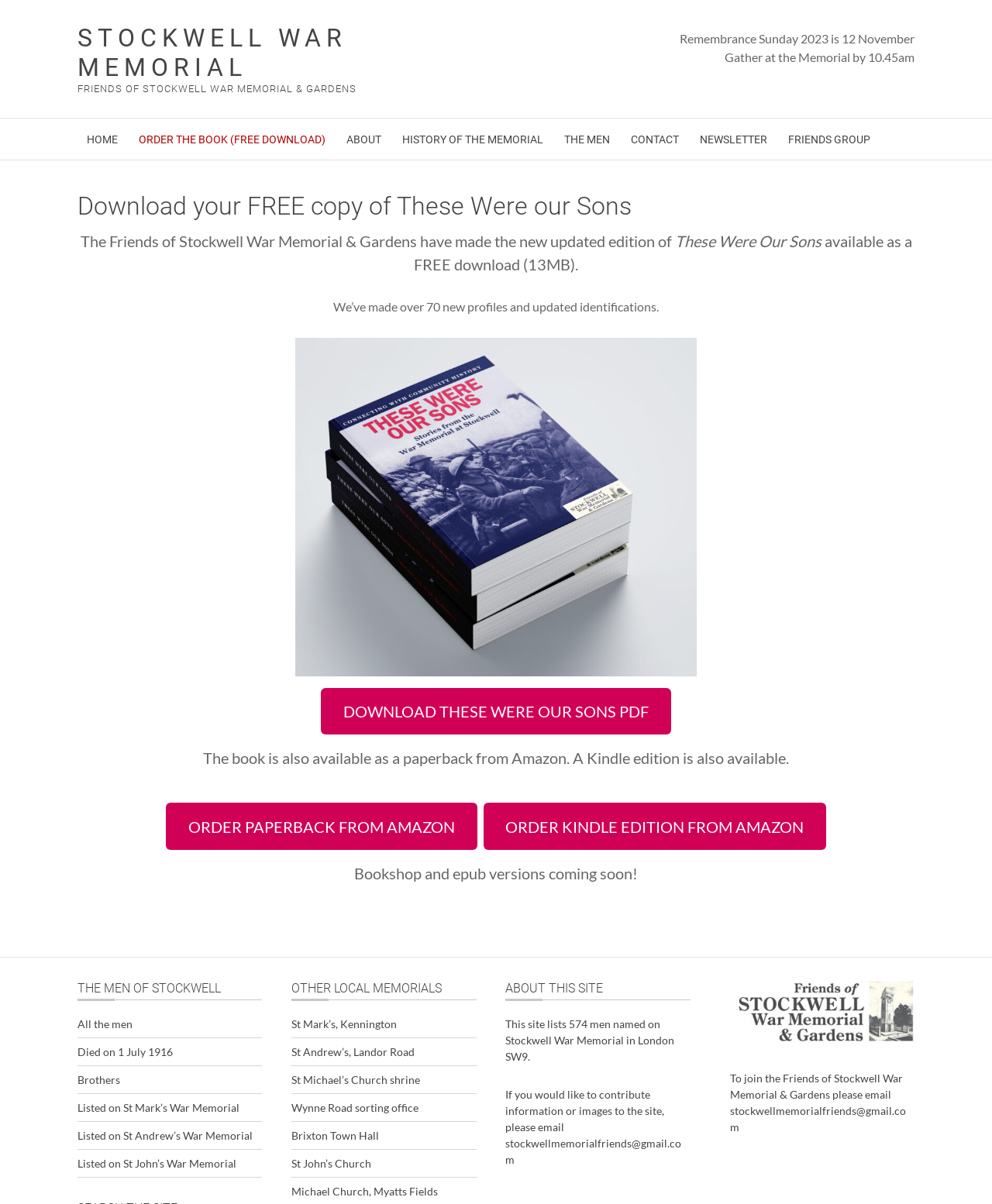Determine the main heading text of the webpage.

Download your FREE copy of These Were our Sons